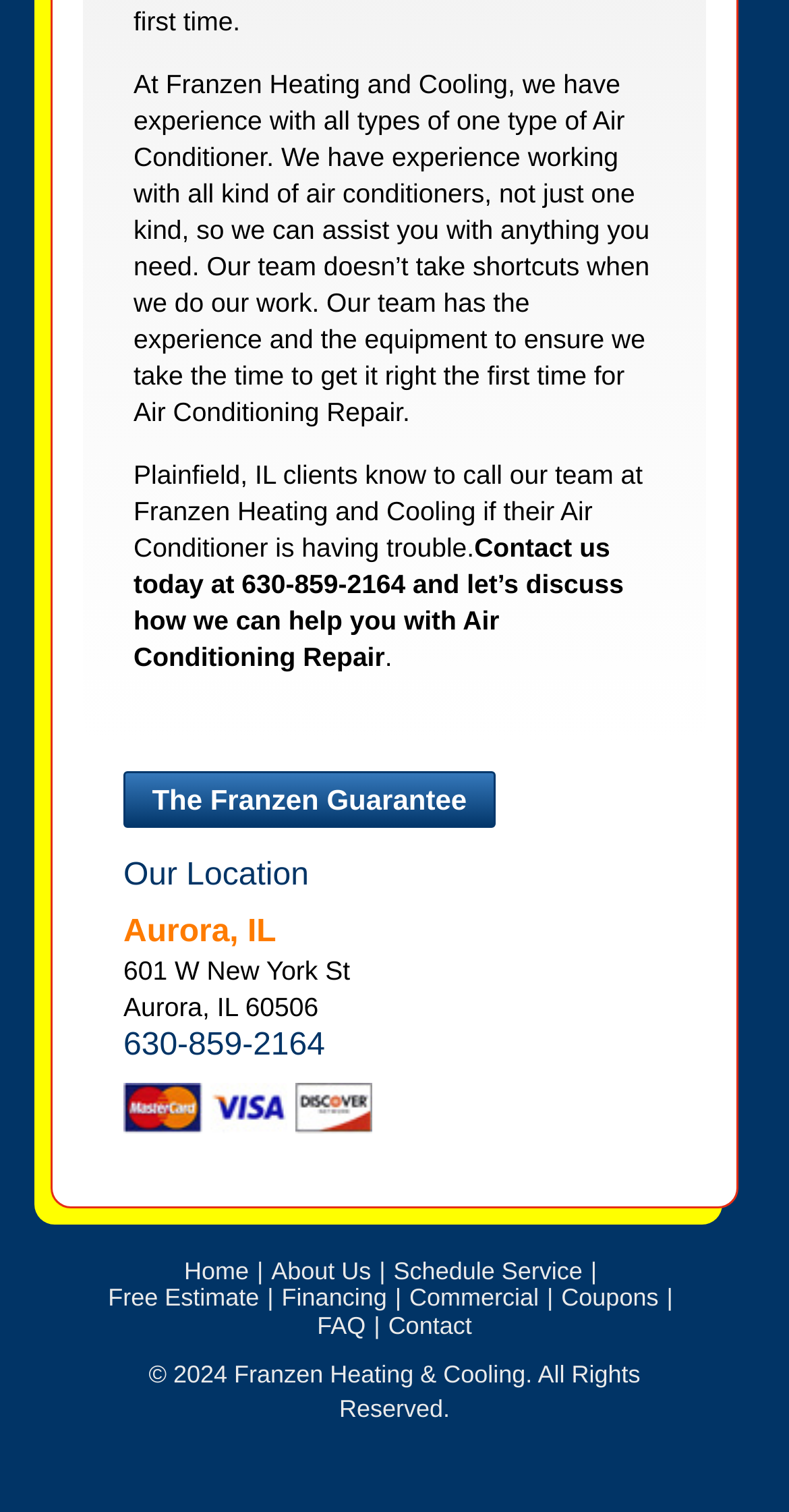Where is Franzen Heating and Cooling located?
Answer the question with just one word or phrase using the image.

Aurora, IL